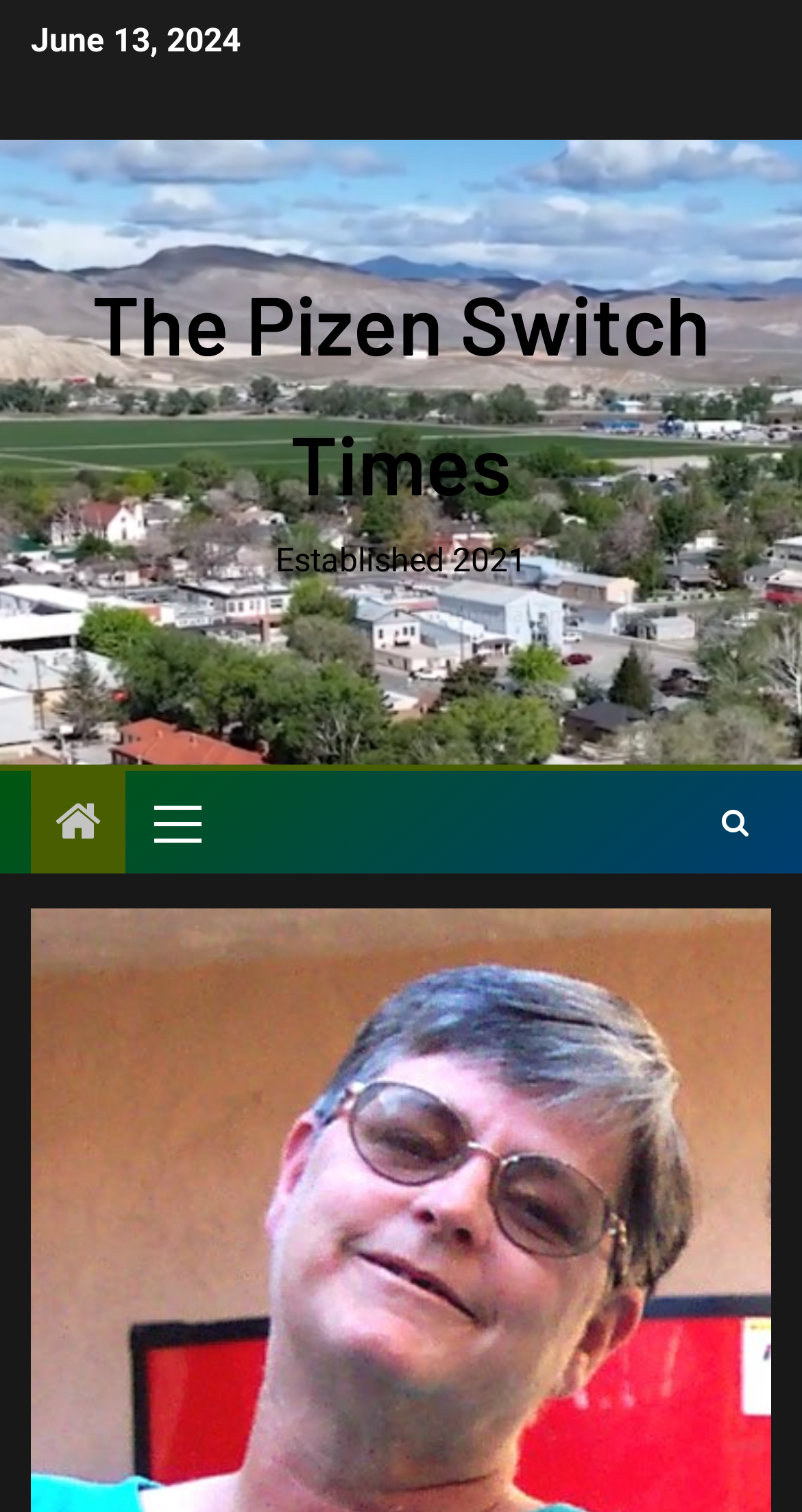Give a detailed account of the webpage's layout and content.

The webpage is an obituary page for Chere' Lynn Brown, who passed away between 1948 and 2022. At the top left of the page, there is a date "June 13, 2024". Below the date, there is a link to "The Pizen Switch Times" which takes up most of the width of the page. To the right of this link, there is a text "Established 2021". 

On the left side of the page, there is a primary menu with an unspecified number of links, indicated by a generic control element. Within this menu, there is at least one link. 

On the right side of the page, near the top, there is a social media link, represented by an icon (a square with an arrow pointing upwards).